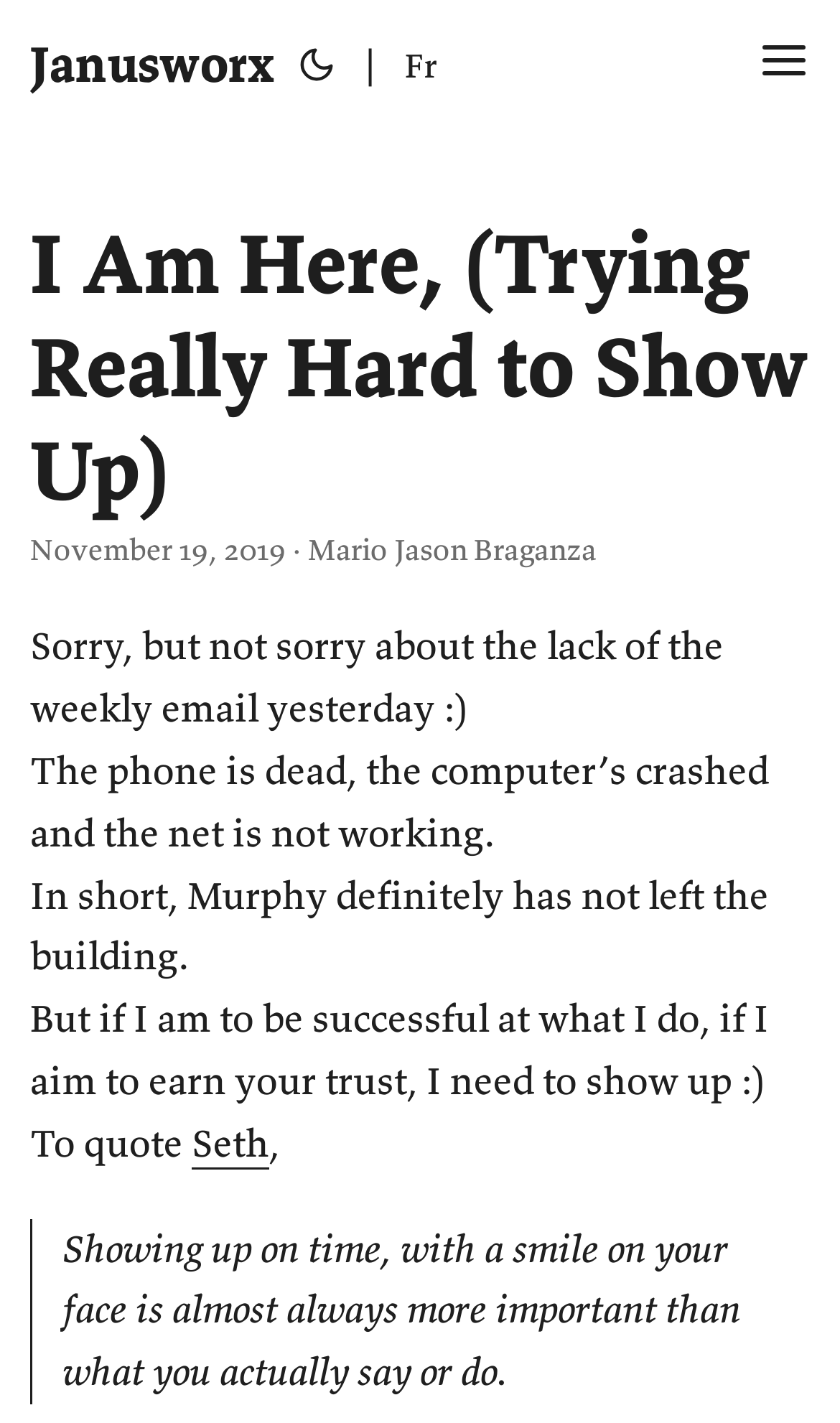Create a detailed summary of all the visual and textual information on the webpage.

The webpage appears to be a blog post or article with a personal tone. At the top, there is a header section with a link to "Janusworx" on the left, followed by a button with an icon and the text "(Alt + T)" on the right. Below this, there is a separator line, and then a link to "French" on the left.

The main content of the page is a blog post with a heading "I Am Here, (Trying Really Hard to Show Up)" in a large font size. Below the heading, there is a date and time stamp "November 19, 2019" followed by the author's name "Mario Jason Braganza".

The blog post itself is a personal reflection on the importance of showing up and being reliable. The author apologizes for not sending a weekly email and explains that they are having technical difficulties. They then quote someone named Seth, saying that showing up on time with a smile is often more important than what you say or do.

There are no images in the main content of the page, but there are two icons: one next to the "(Alt + T)" button and another next to the "Menu Button" at the top right corner of the page. The menu button is likely a dropdown menu, but its contents are not specified in the accessibility tree.

Overall, the page has a simple layout with a clear hierarchy of headings and paragraphs, making it easy to read and follow.